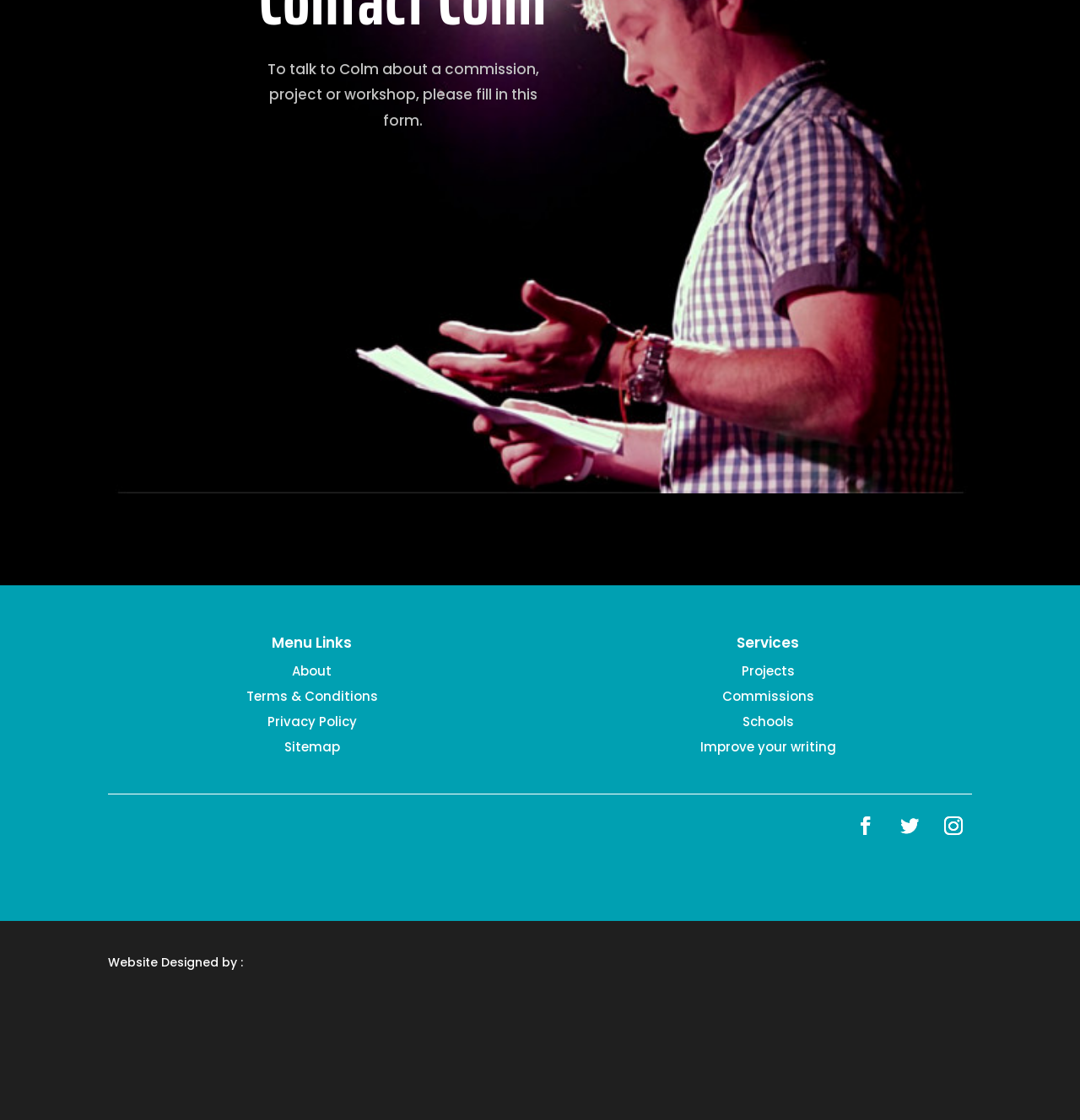Identify the bounding box coordinates of the part that should be clicked to carry out this instruction: "Call Colm at 0897032086".

[0.1, 0.731, 0.25, 0.747]